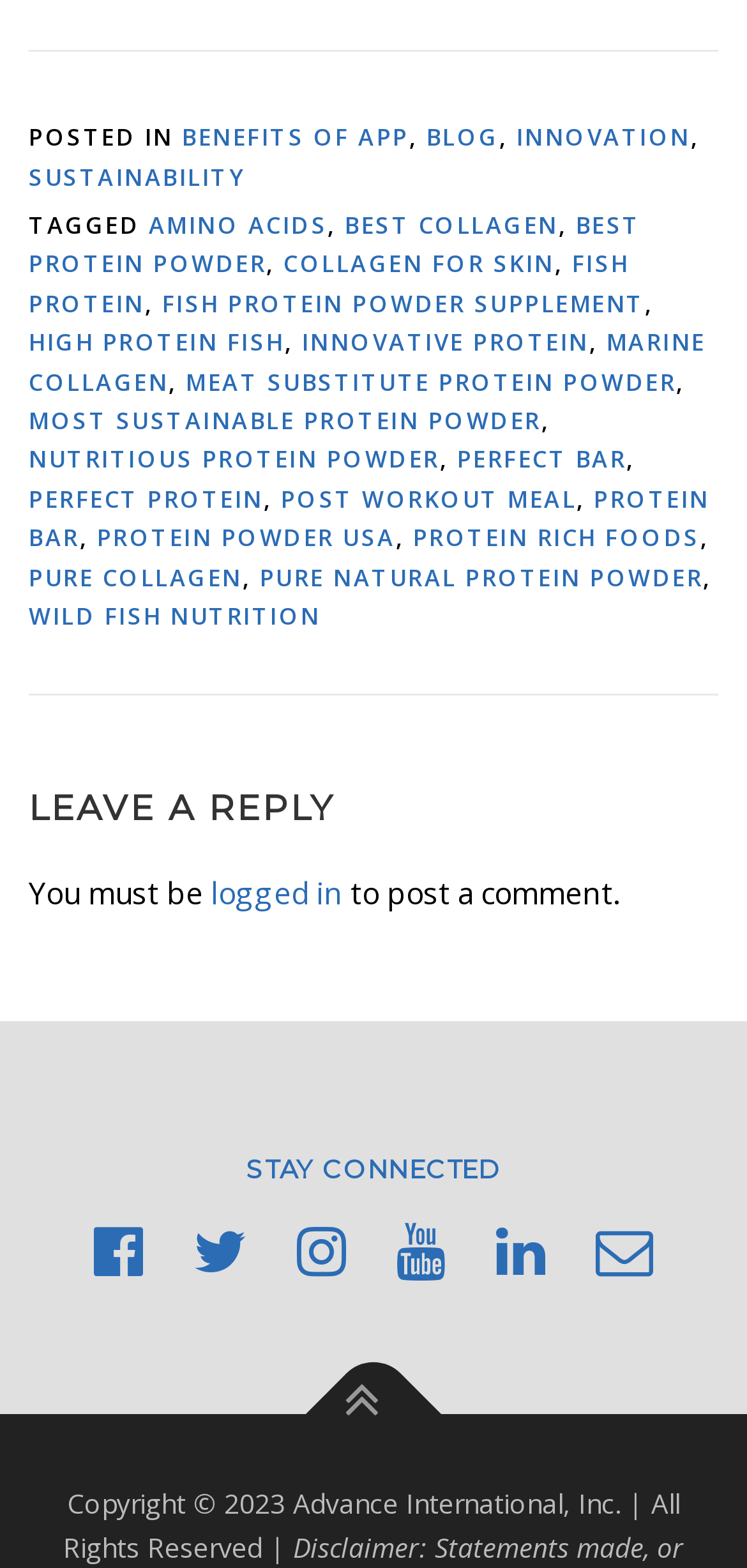Please locate the bounding box coordinates of the element that should be clicked to achieve the given instruction: "Click on FACEBOOK ICON".

[0.126, 0.772, 0.192, 0.822]